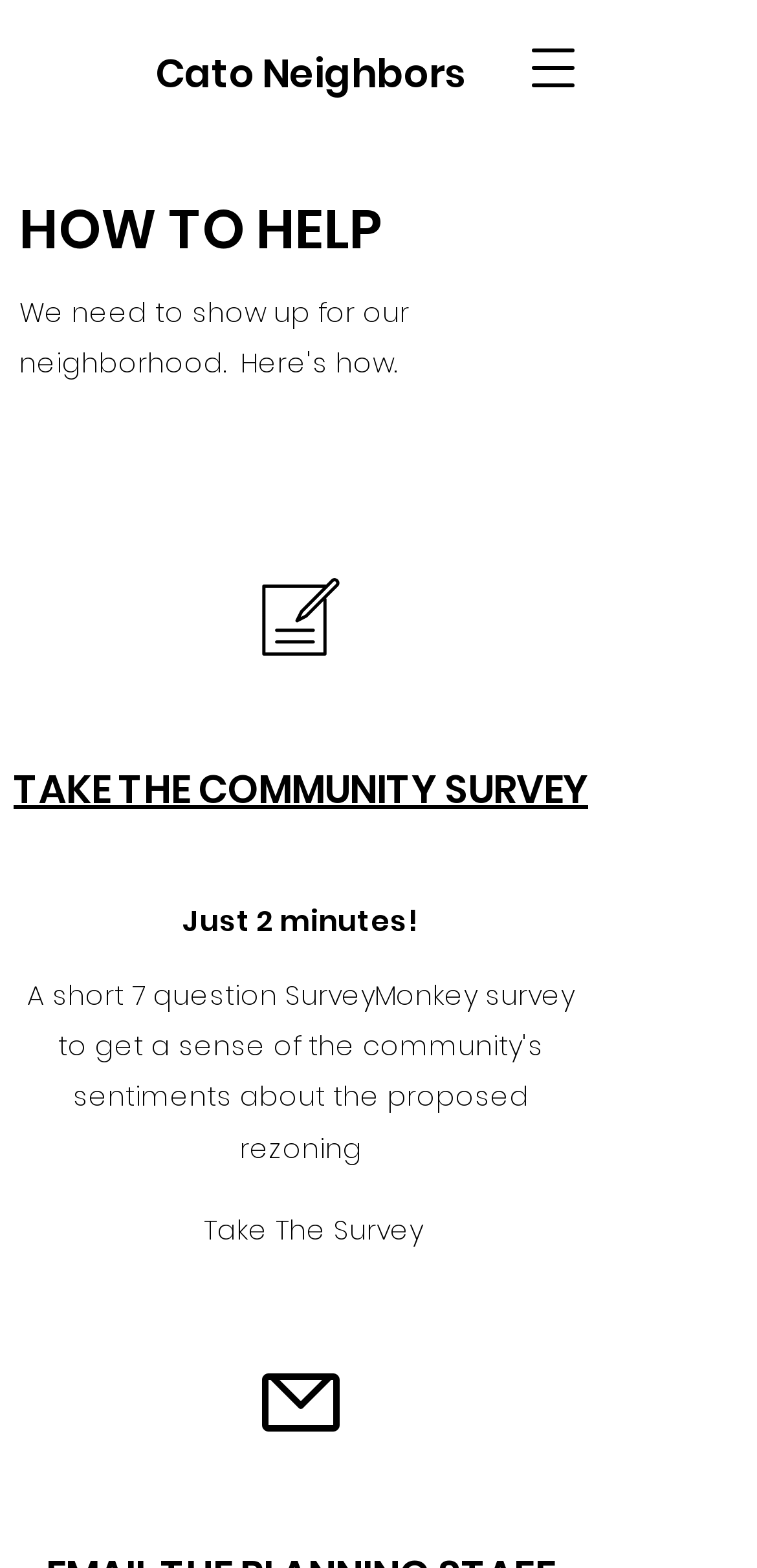Find and generate the main title of the webpage.

HOW TO HELP